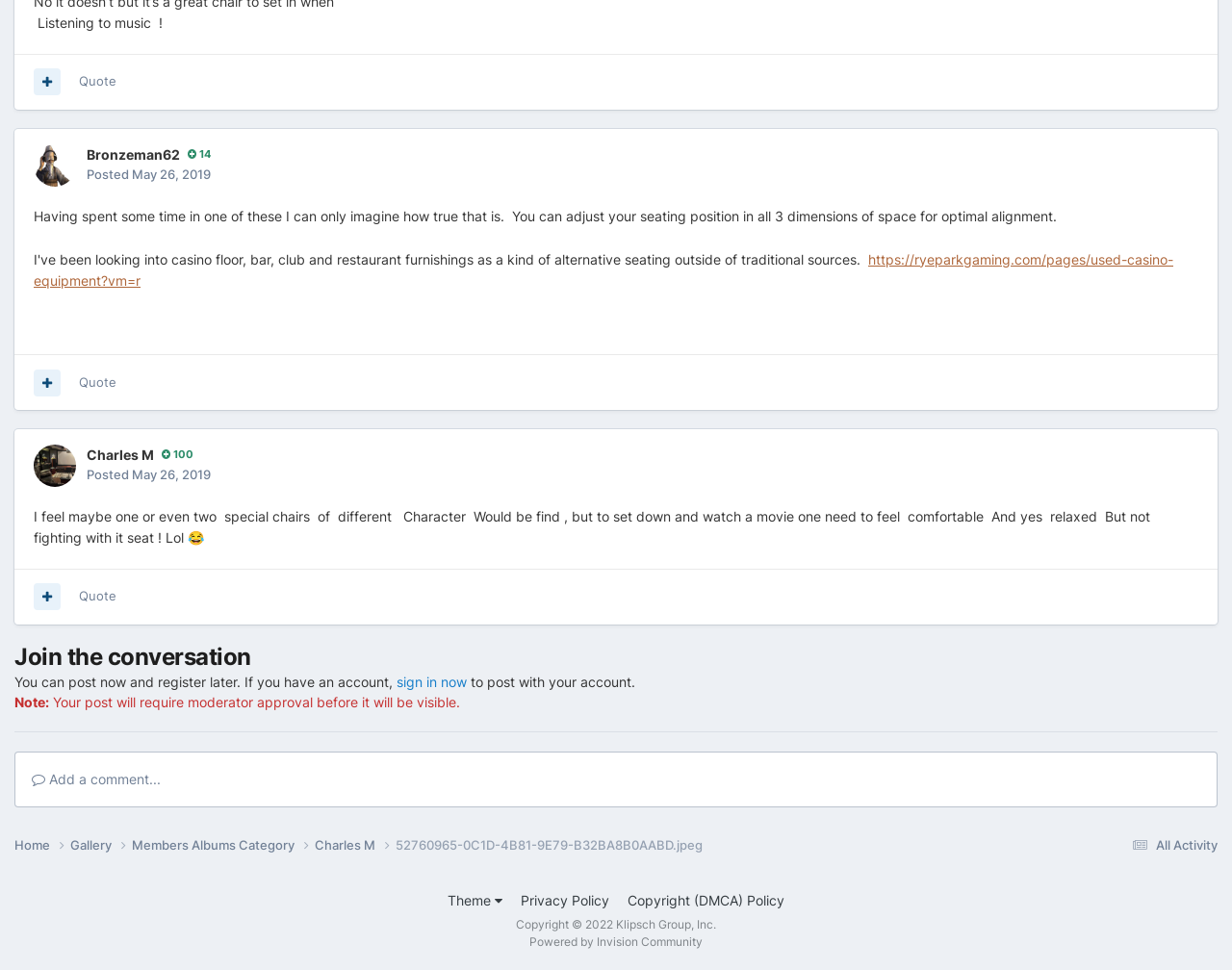Please provide a one-word or short phrase answer to the question:
What is the copyright year of the website?

2022